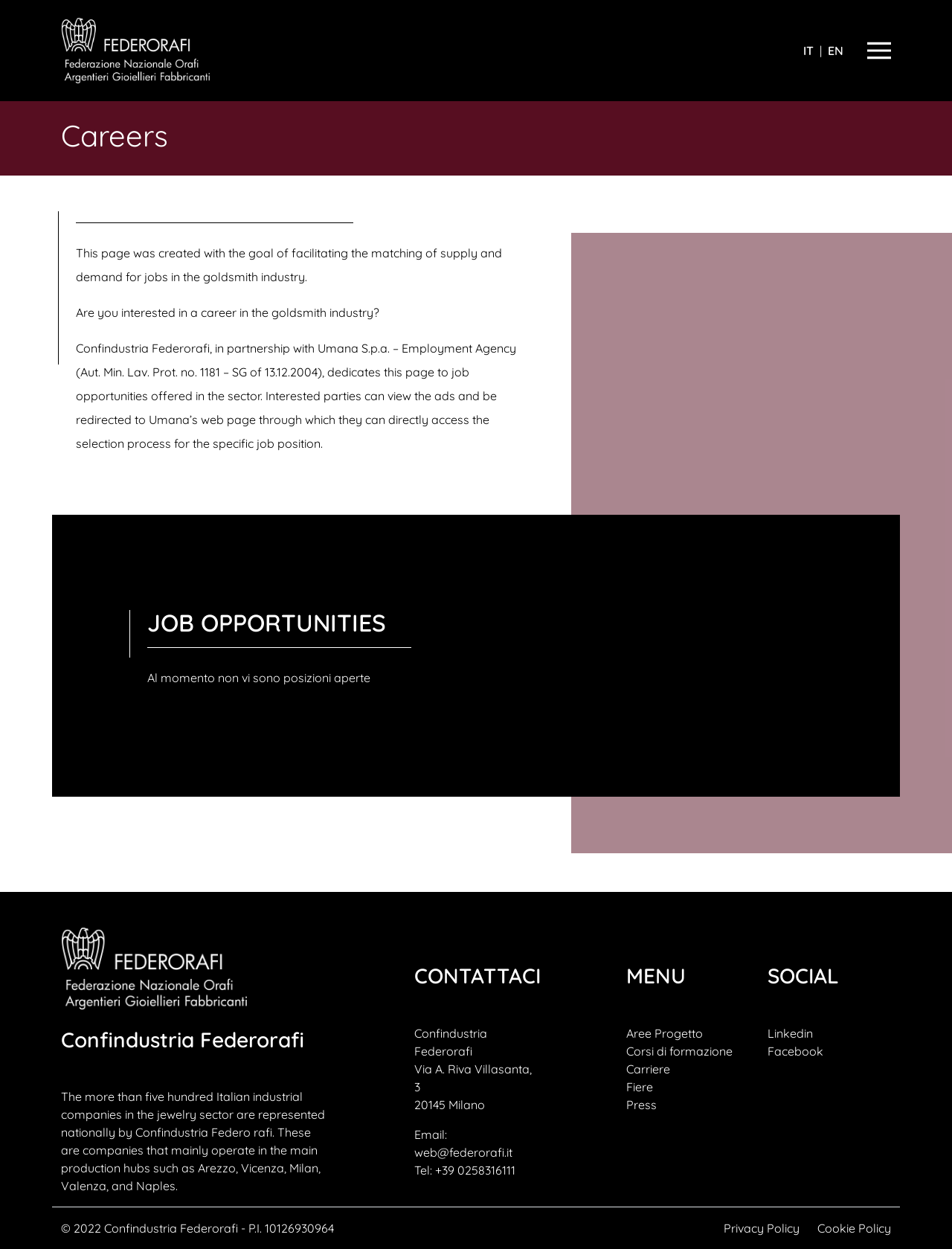Identify the bounding box coordinates of the element that should be clicked to fulfill this task: "Contact Federorafi". The coordinates should be provided as four float numbers between 0 and 1, i.e., [left, top, right, bottom].

[0.435, 0.771, 0.565, 0.791]